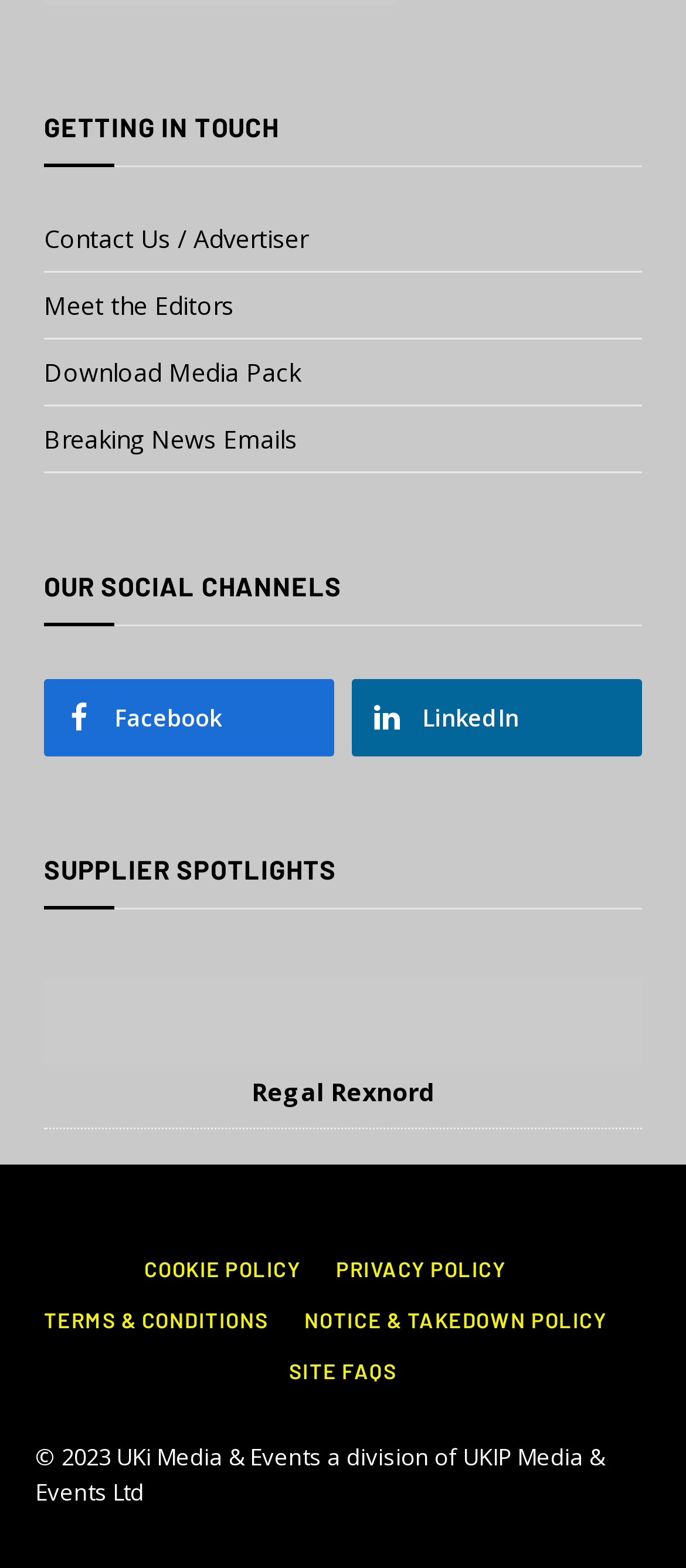Analyze the image and deliver a detailed answer to the question: What is the last link in the SUPPLIER SPOTLIGHTS section?

The SUPPLIER SPOTLIGHTS section has two links, and the last one is 'Regal Rexnord', which can be found by looking at the link elements under the 'SUPPLIER SPOTLIGHTS' heading.